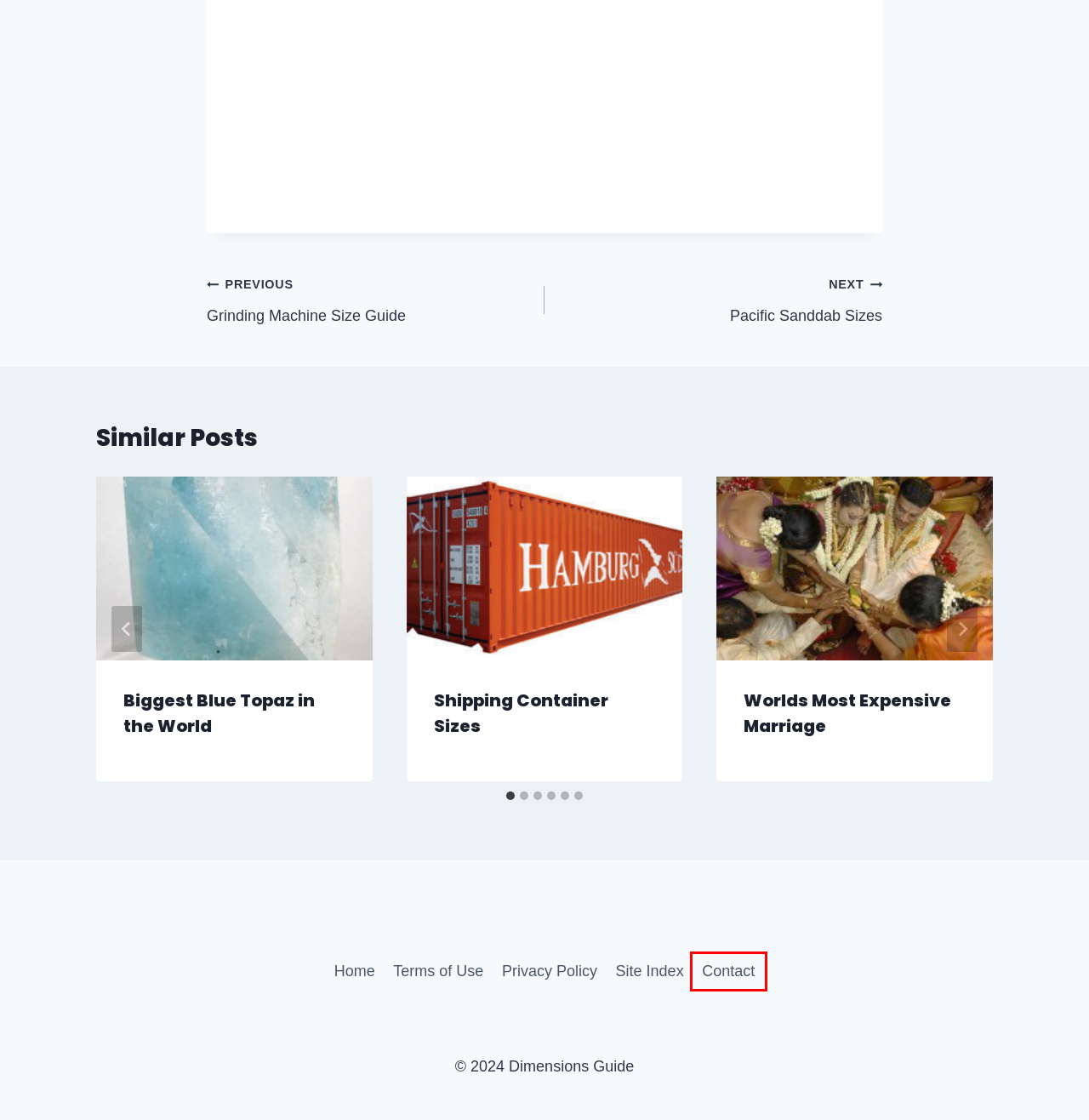Given a webpage screenshot with a red bounding box around a particular element, identify the best description of the new webpage that will appear after clicking on the element inside the red bounding box. Here are the candidates:
A. Contact - Dimensions Guide
B. Privacy Policy - Dimensions Guide
C. Site Index - Dimensions Guide
D. Pacific Sanddab Sizes - Dimensions Guide
E. Business Archives - Dimensions Guide
F. Grinding Machine Size Guide - Dimensions Guide
G. Home Archives - Dimensions Guide
H. Terms of Use - Dimensions Guide

A